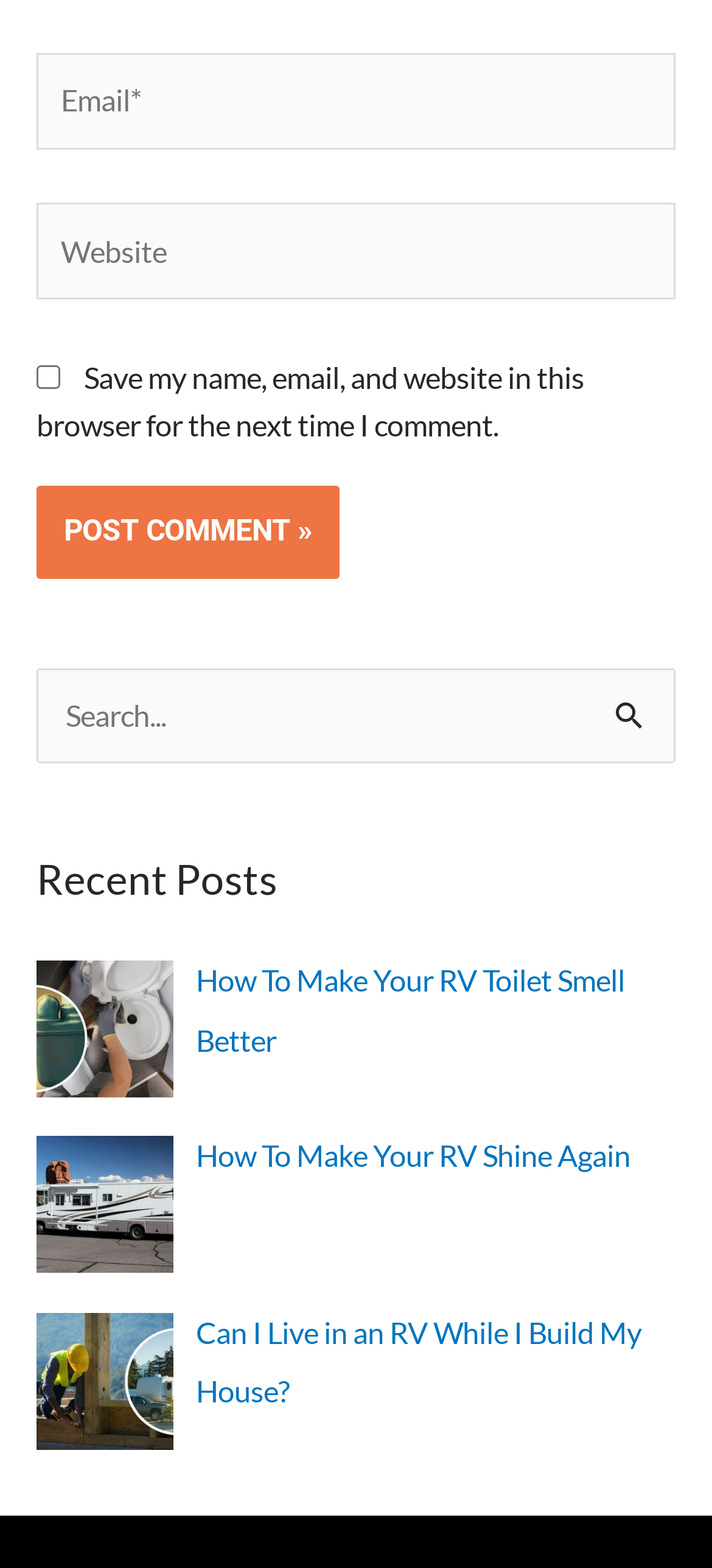What is the purpose of the 'Post Comment »' button?
Based on the screenshot, respond with a single word or phrase.

Submit a comment